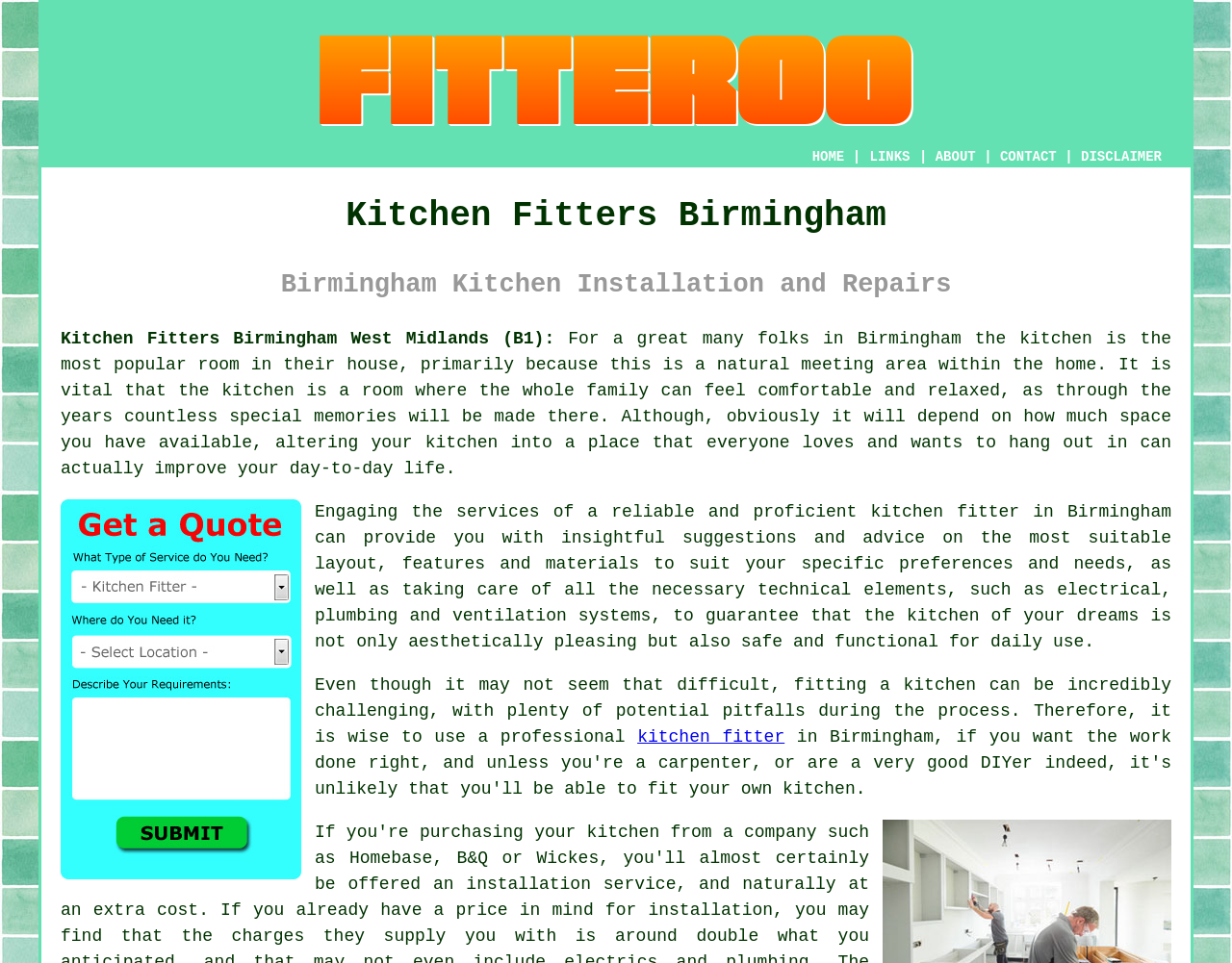Find the bounding box coordinates of the area to click in order to follow the instruction: "Click HOME".

[0.659, 0.155, 0.685, 0.171]